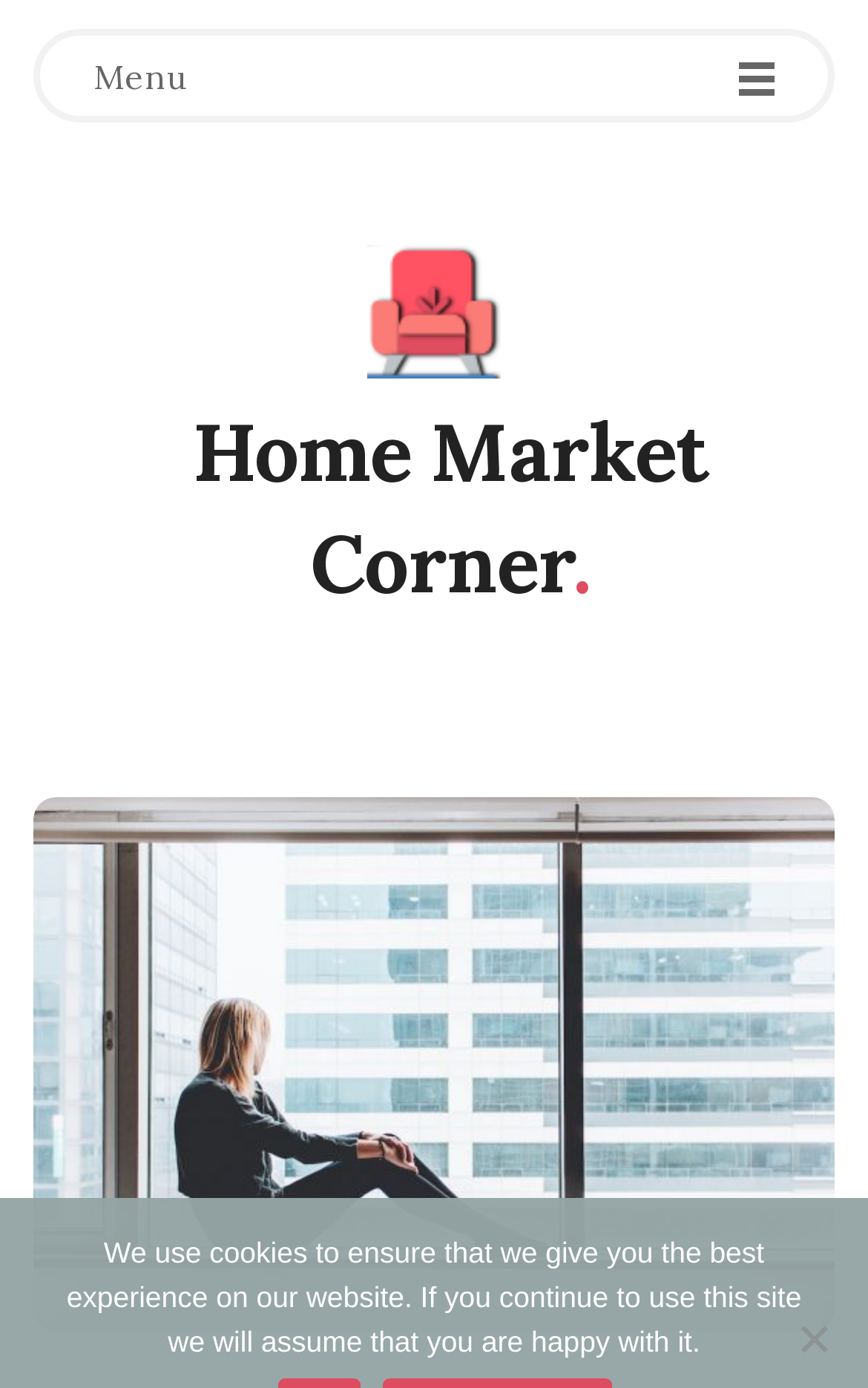What is the topic of the webpage?
Answer with a single word or short phrase according to what you see in the image.

Safest Window Treatments